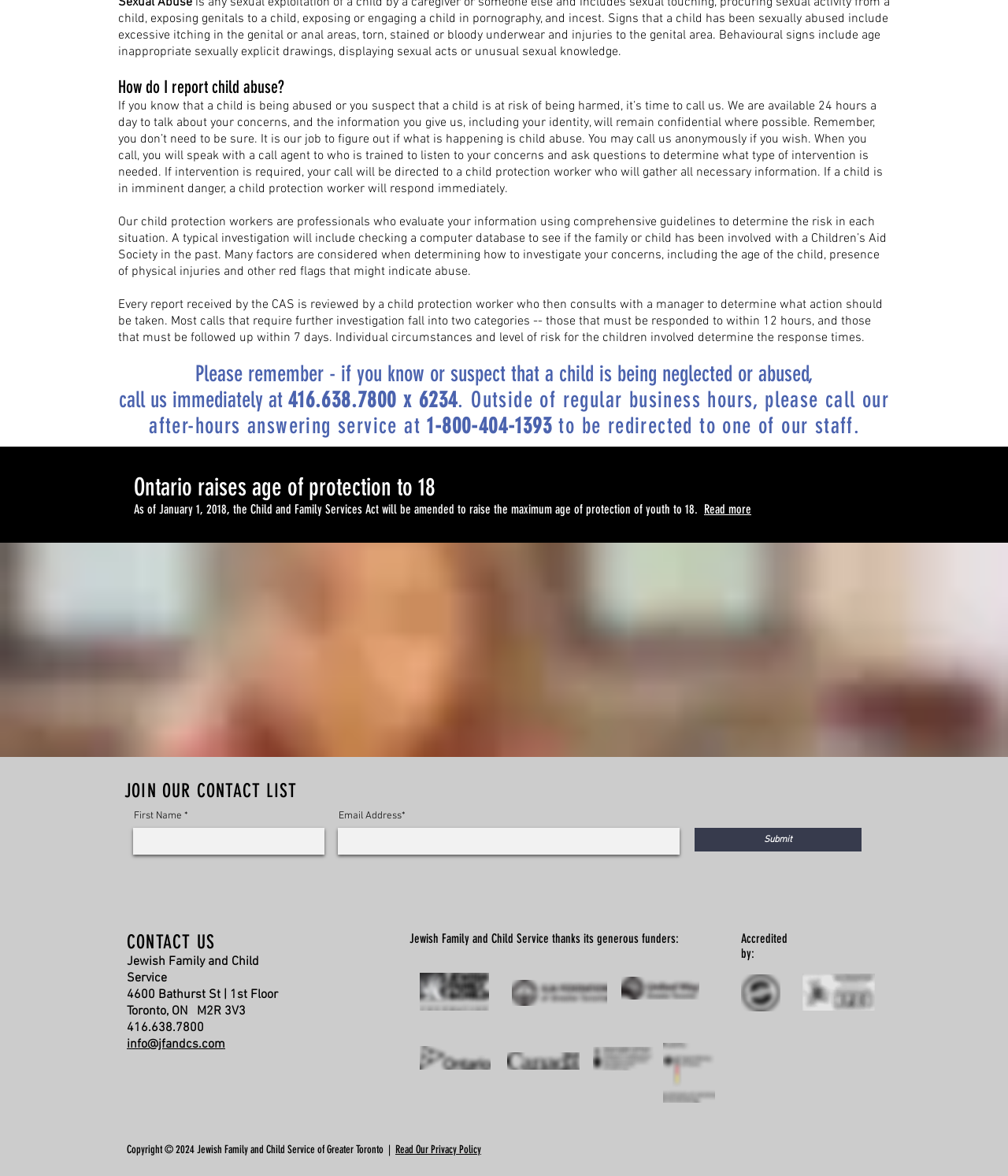What is the phone number to call for reporting child abuse?
Based on the image, please offer an in-depth response to the question.

The phone number can be found in the text 'call us immediately at 416.638.7800 x 6234' which is located in the middle of the webpage, indicating the contact information for reporting child abuse.